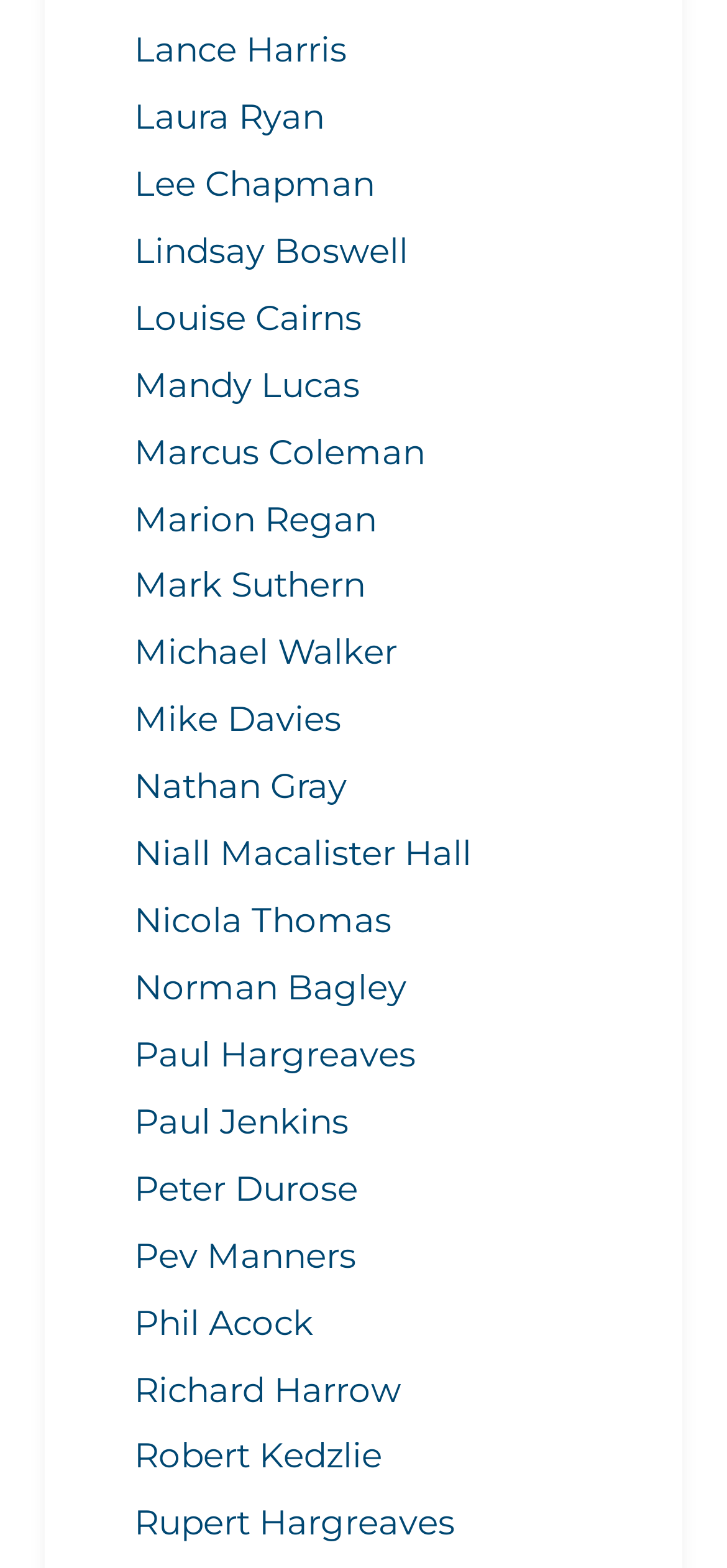What is the common theme among the links on the webpage?
Please answer using one word or phrase, based on the screenshot.

People's names